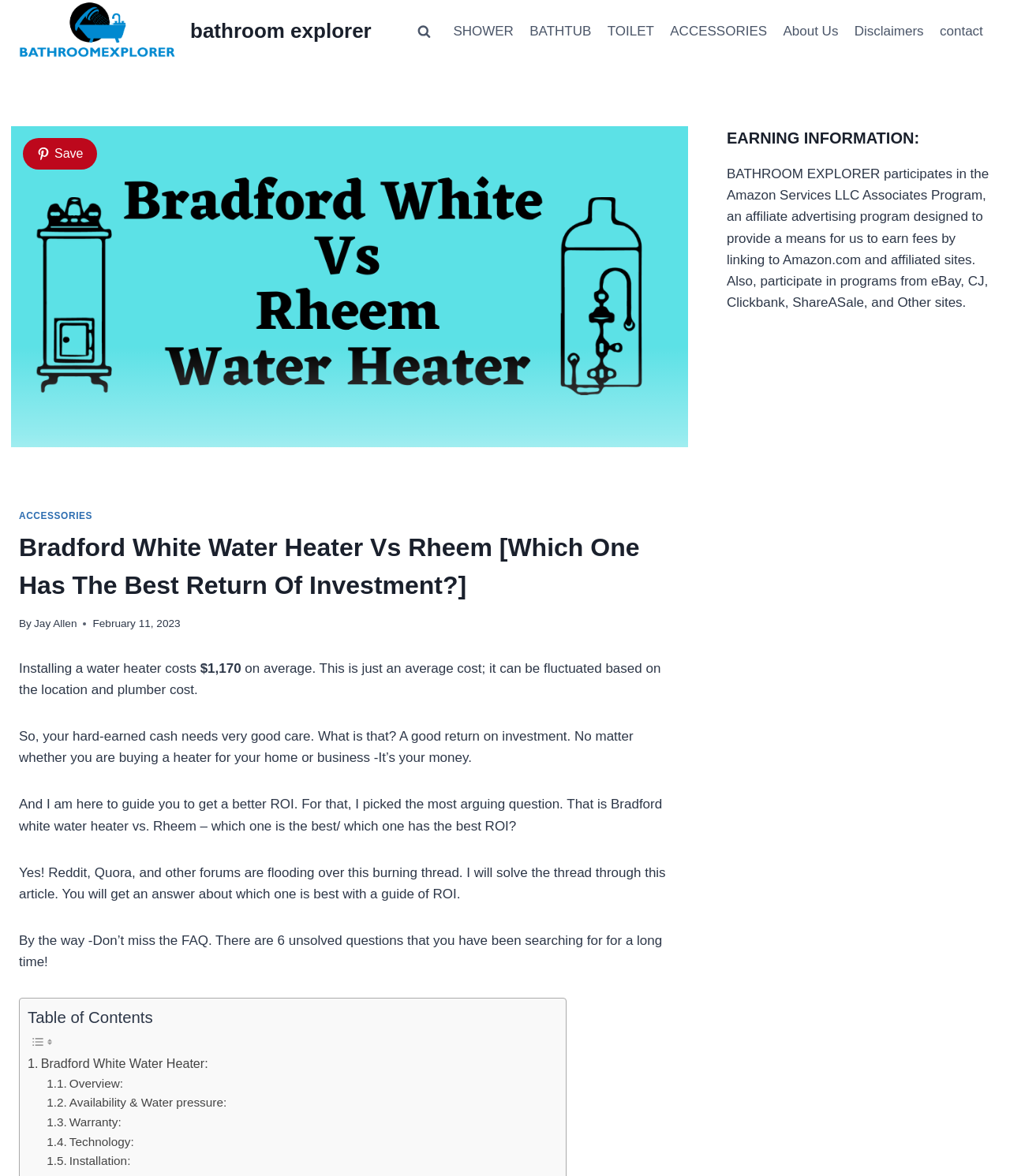Summarize the webpage comprehensively, mentioning all visible components.

This webpage is about comparing Bradford White Water Heater and Rheem, focusing on their return on investment. At the top left corner, there is a logo of "Bathroom Explorer" with a link to the website. Next to it, there is a button to view the search form. 

On the top navigation bar, there are links to different categories such as "SHOWER", "BATHTUB", "TOILET", "ACCESSORIES", "About Us", "Disclaimers", and "contact". 

Below the navigation bar, there is a large image related to Bradford White Water Heater Vs Rheem. 

The main content of the webpage starts with a heading that asks which one has the best return of investment between Bradford White Water Heater and Rheem. The author, Jay Allen, is mentioned, along with the date of publication, February 11, 2023. 

The article begins by stating that installing a water heater costs $1,170 on average, but the cost can fluctuate based on location and plumber cost. The author then explains that the goal of the article is to guide readers in getting a better return on investment. 

The article is divided into sections, with a table of contents at the top. The sections include an overview of Bradford White Water Heater, its availability and water pressure, warranty, technology, and installation. 

At the bottom of the webpage, there is a section about earning information, which explains that the website participates in affiliate programs with Amazon and other sites, earning fees by linking to these sites.